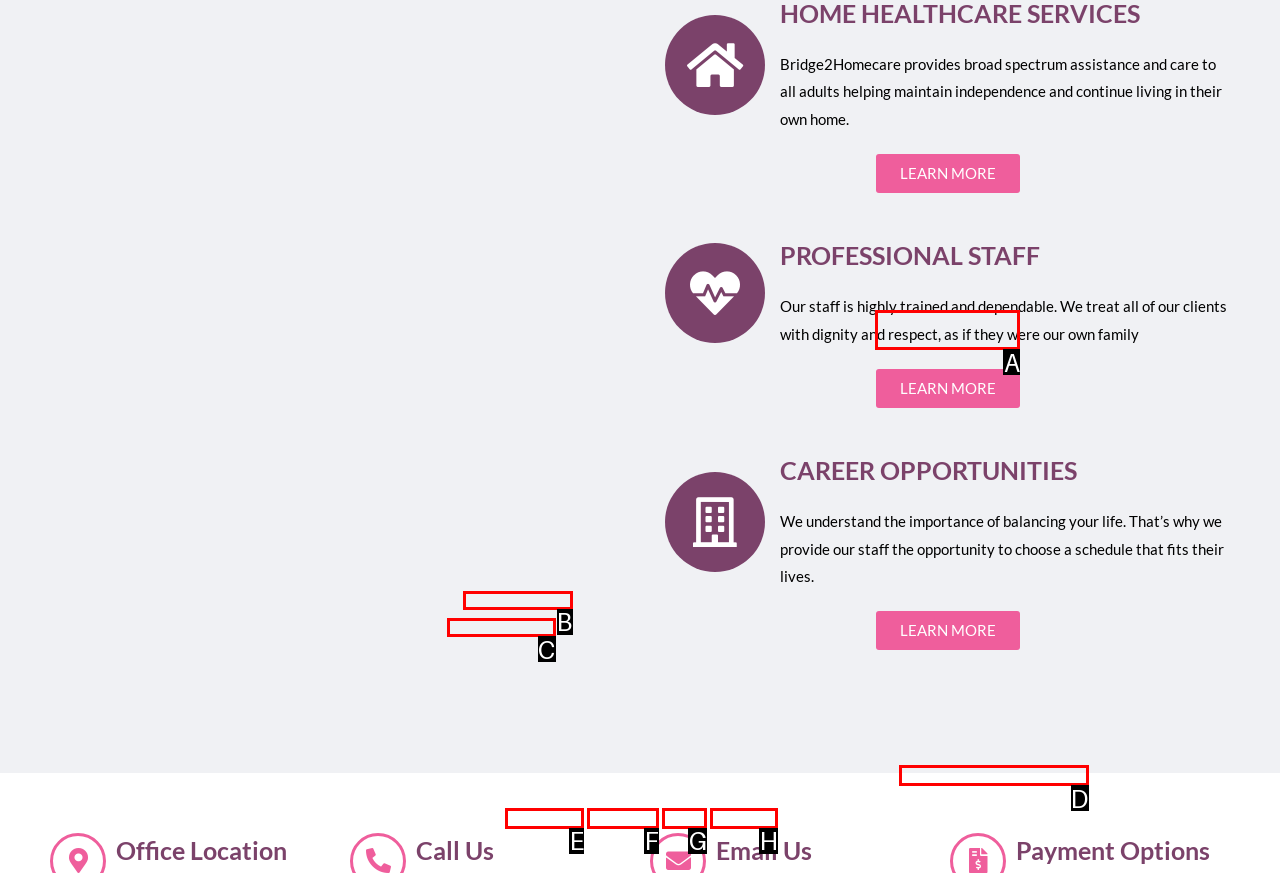Select the HTML element that should be clicked to accomplish the task: Call the office Reply with the corresponding letter of the option.

B